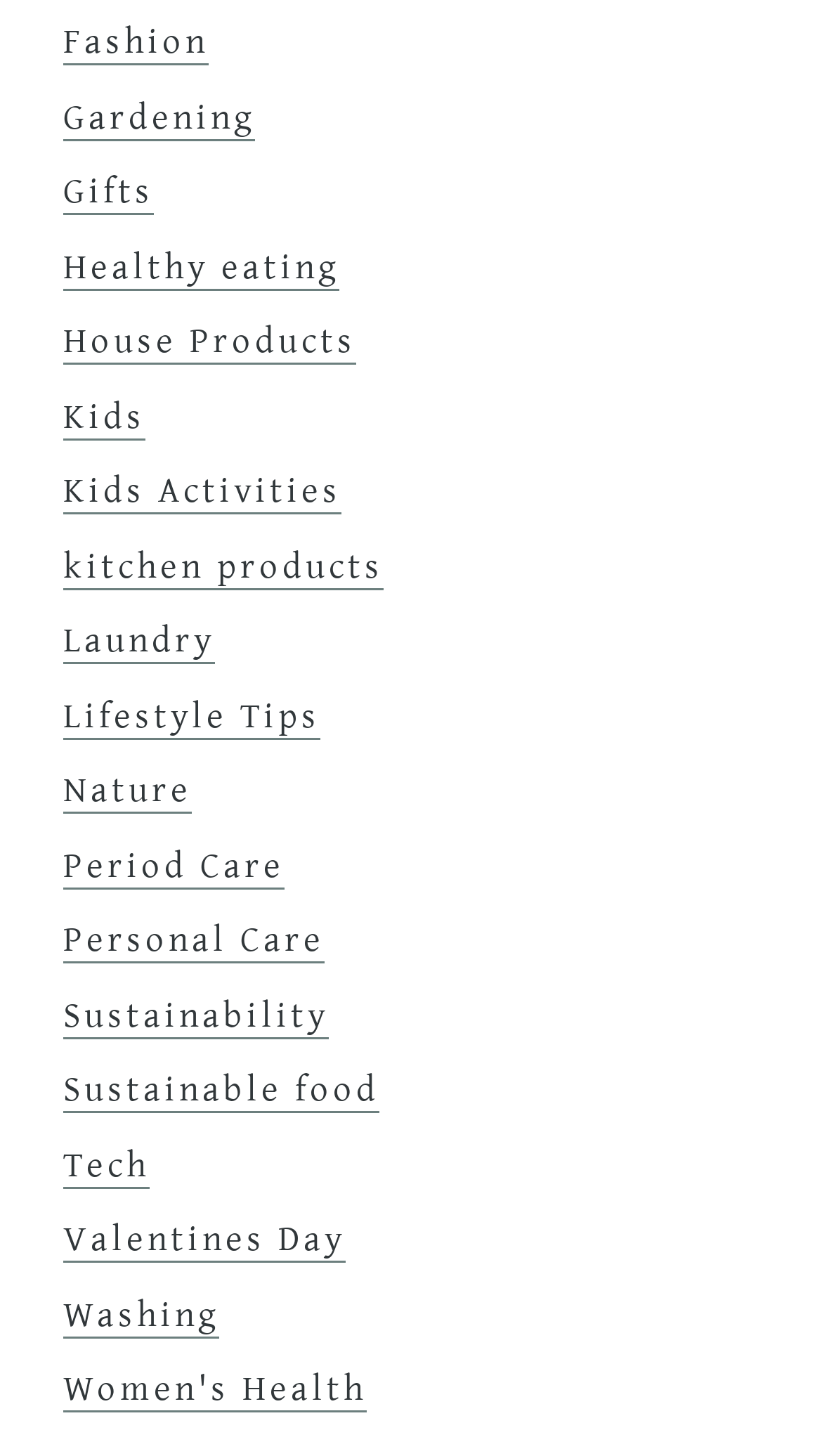Locate the bounding box of the UI element described by: "Healthy eating" in the given webpage screenshot.

[0.077, 0.169, 0.413, 0.199]